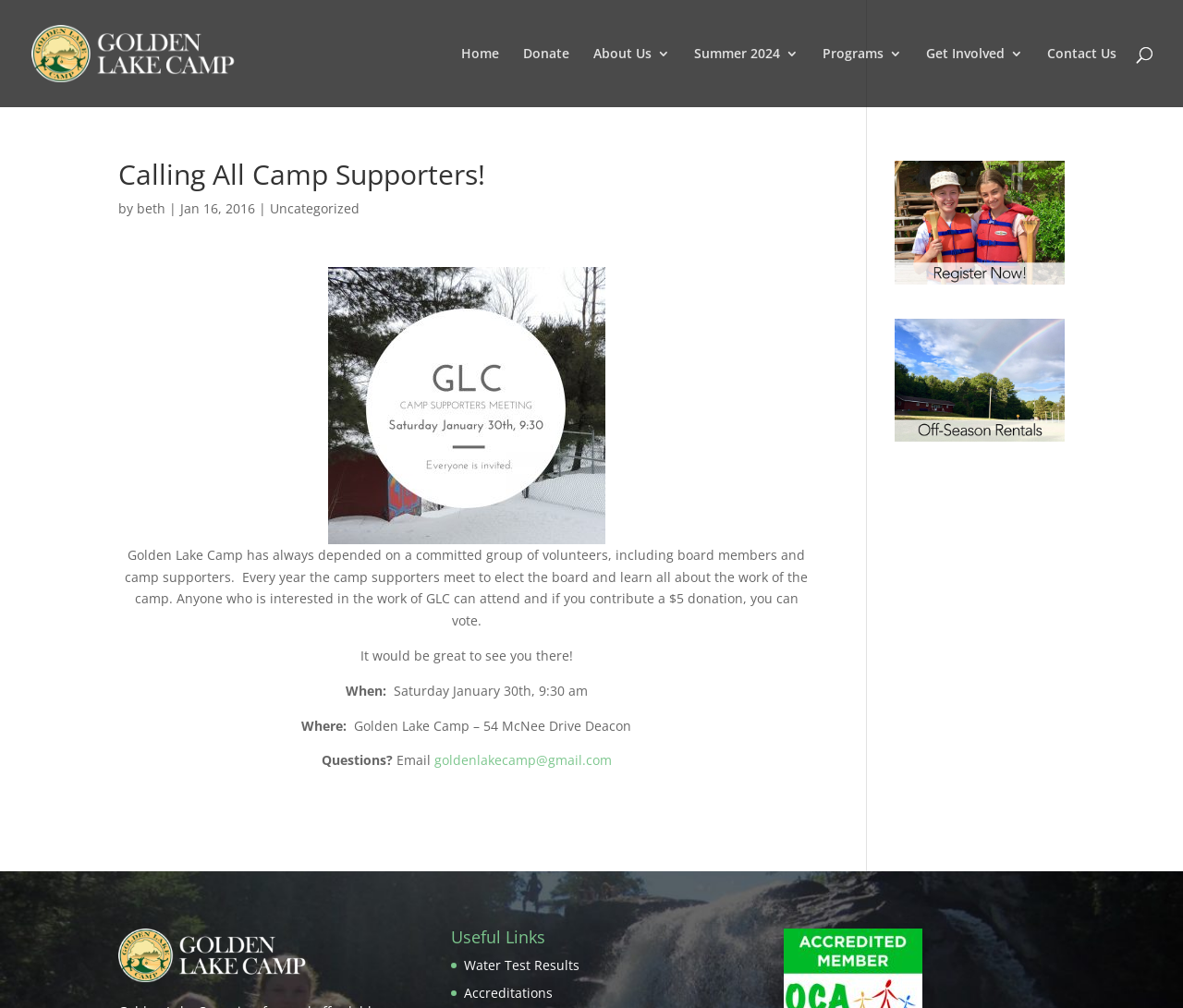Locate the bounding box coordinates of the element's region that should be clicked to carry out the following instruction: "View the 'Water Test Results' page". The coordinates need to be four float numbers between 0 and 1, i.e., [left, top, right, bottom].

[0.392, 0.948, 0.49, 0.966]